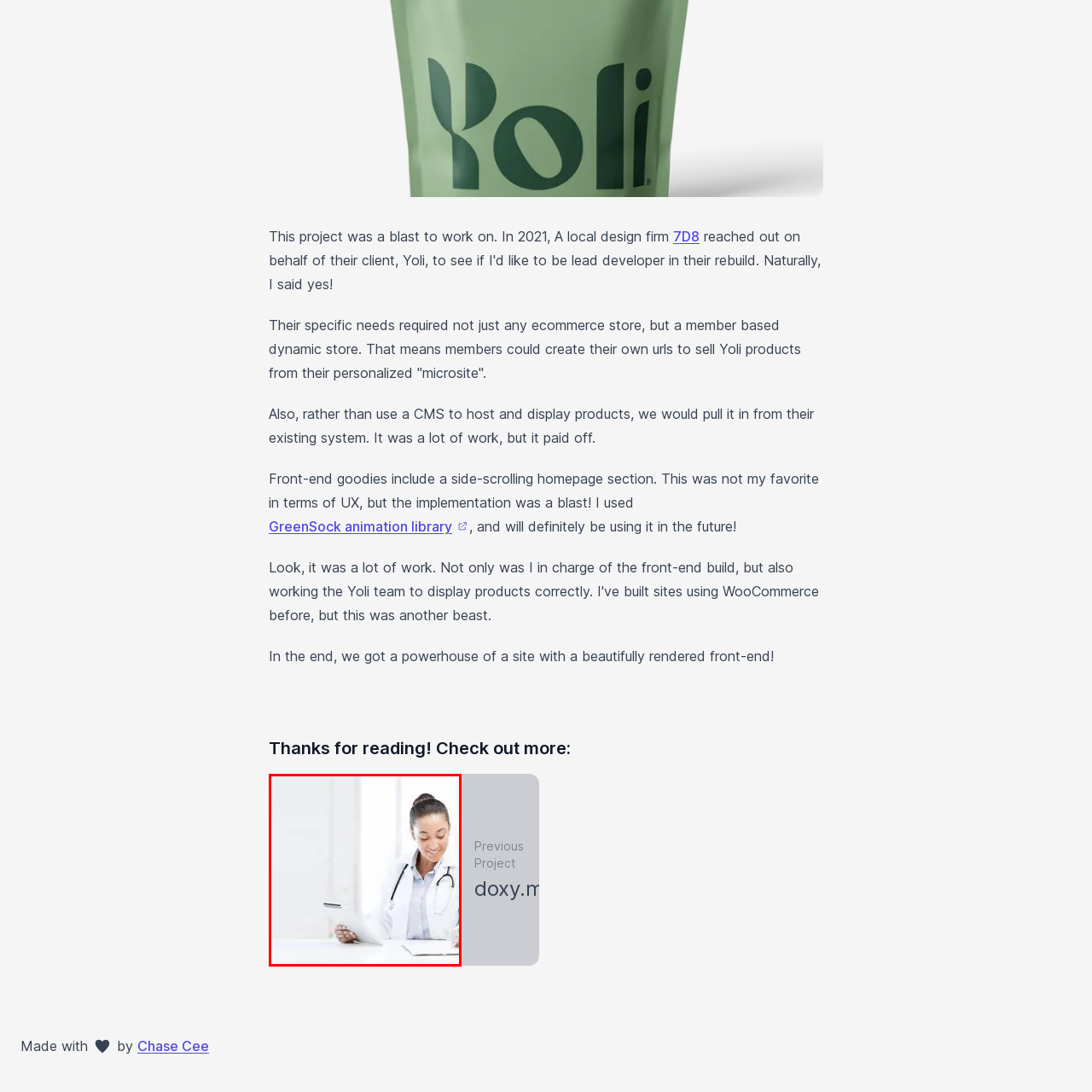Provide a thorough description of the image enclosed within the red border.

The image features a smiling healthcare professional, seated at a desk, wearing a white lab coat and a stethoscope around her neck. She is engaged in reviewing paperwork, with a clipboard in one hand and what appears to be a document or form before her on the table. The bright and minimalistic setting, combined with her approachable demeanor, conveys a sense of professionalism and care typical in a medical environment. This visual perfectly complements the surrounding discussion about designing user-focused e-commerce platforms, likely for healthcare-related purposes, as implied by the context of the project described.